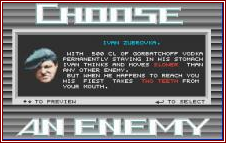Explain in detail what you see in the image.

The image features a screen from the classic arcade game "Choose An Enemy," showcasing a character, Ivan Zubarov. The character is displayed prominently in the center, wearing a military-style beret and a stern expression. The text beneath him highlights his backstory, mentioning his consumption of vodka and his fast movement, which makes him a formidable opponent. It warns players that when he gets close, he will take teeth from their mouths, emphasizing the game's cartoonish yet violent humor. The interface provides options to preview or select this character, reinforcing the game's interactive nature. The design features a bold, colorful title at the top, contributing to the retro aesthetic typical of early 1990s video games.